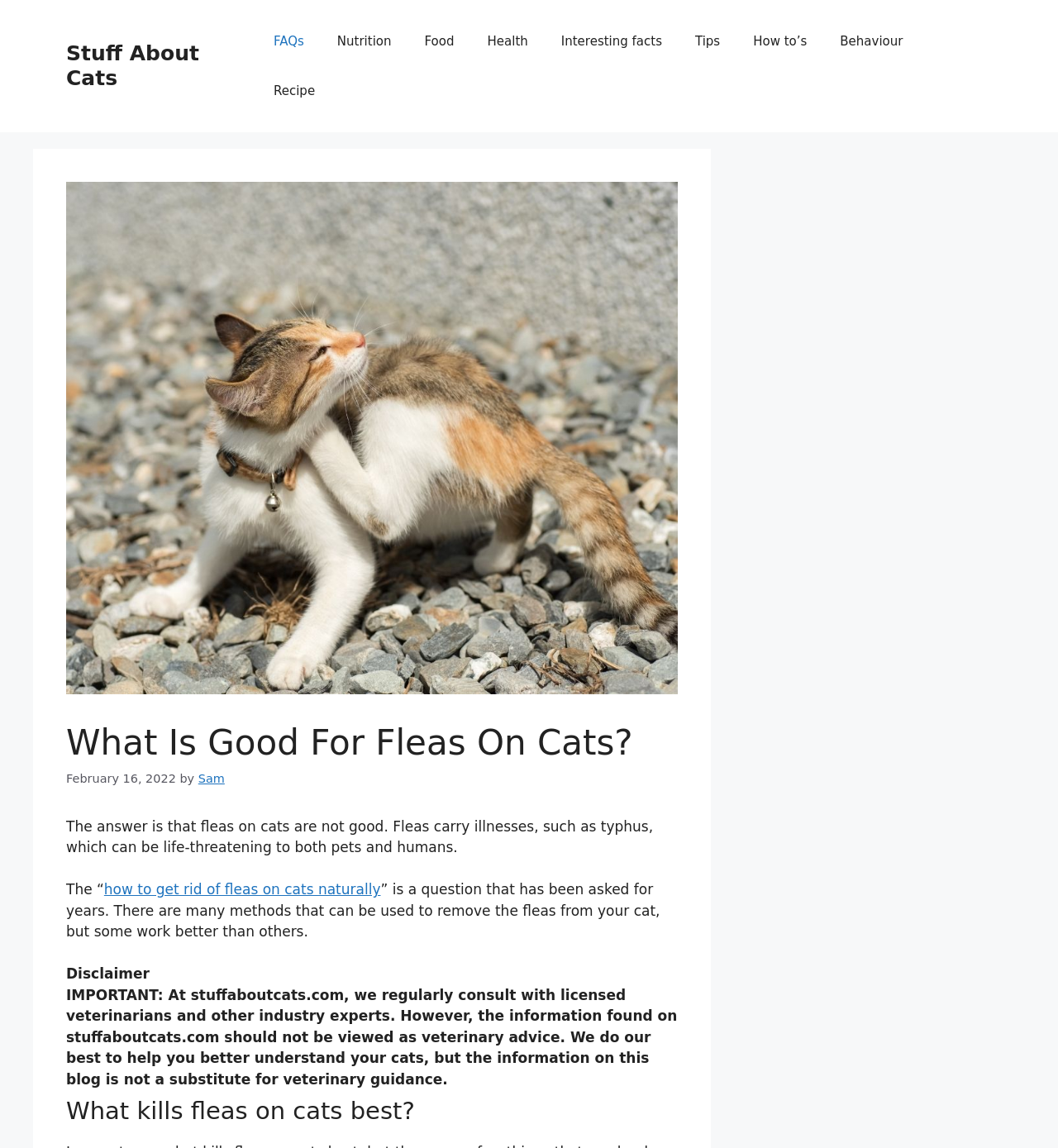Please specify the coordinates of the bounding box for the element that should be clicked to carry out this instruction: "go to FAQs page". The coordinates must be four float numbers between 0 and 1, formatted as [left, top, right, bottom].

[0.243, 0.014, 0.303, 0.058]